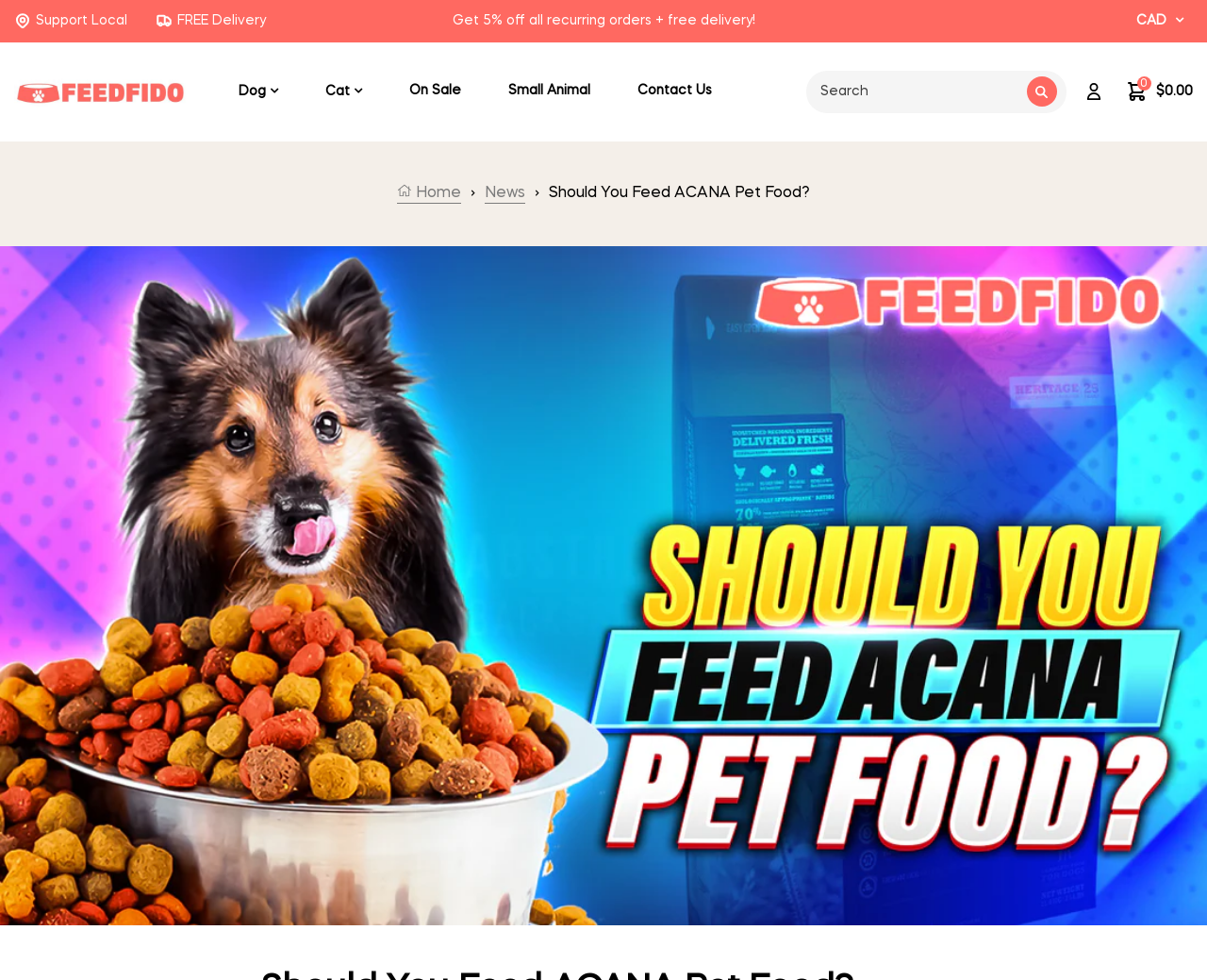Identify the bounding box for the UI element described as: "parent_node: Search name="q" placeholder="Search"". Ensure the coordinates are four float numbers between 0 and 1, formatted as [left, top, right, bottom].

[0.668, 0.072, 0.884, 0.115]